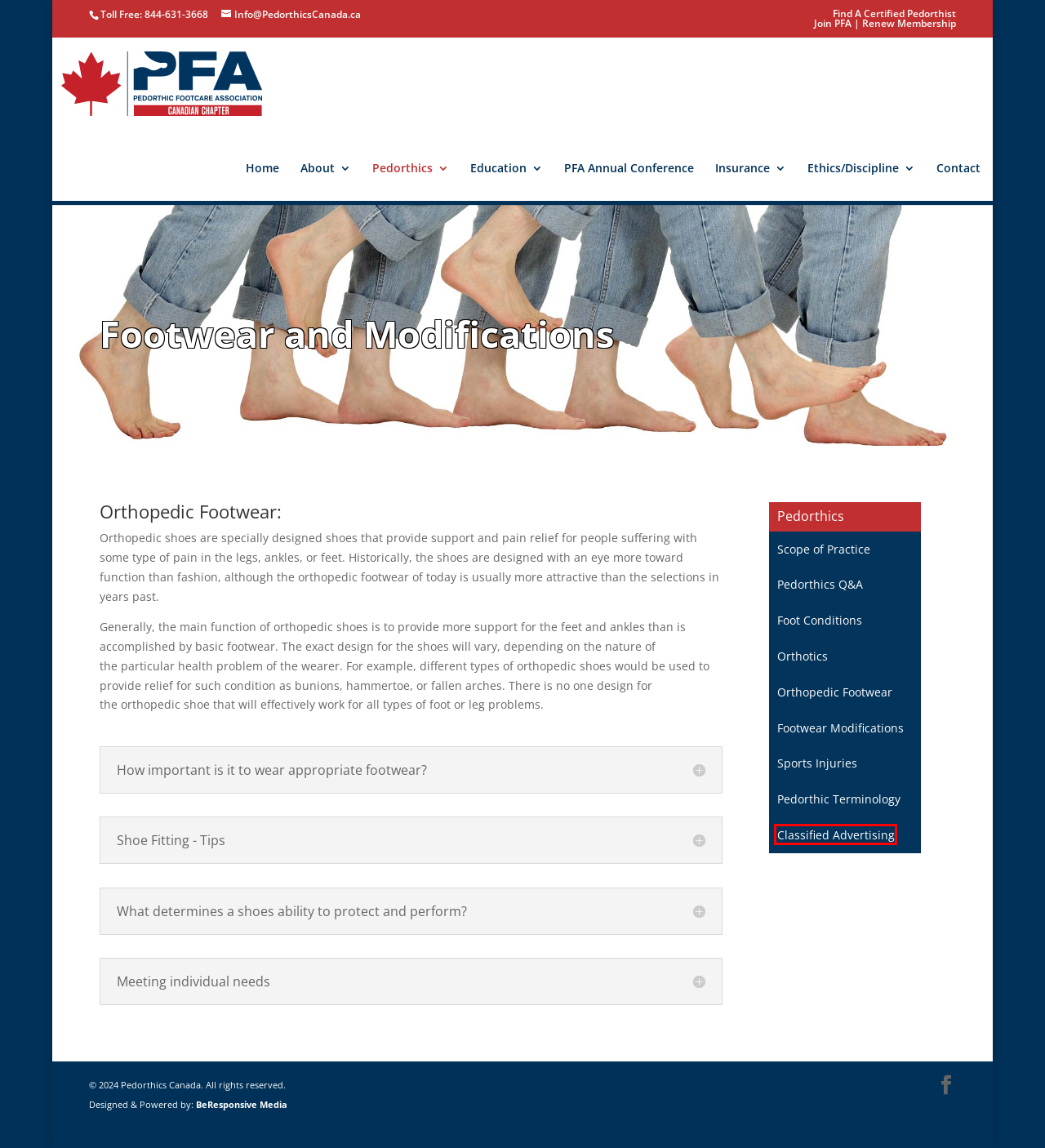You are provided with a screenshot of a webpage containing a red rectangle bounding box. Identify the webpage description that best matches the new webpage after the element in the bounding box is clicked. Here are the potential descriptions:
A. Classified Advertising - PFA Canadian Chapter
B. PFA Canada Membership Renewal — Pedorthics Canada
C. Scope of Practice — Pedorthics Canada
D. PFA Annual Conference — Pedorthics Canada
E. Footwear Modifications — Pedorthics Canada
F. Pedorthics Canada - PFA Footcare Association Canada
G. About Pedorthics Canada - PFA Canadian Chapter
H. Join PFA — Pedorthics Canada

A